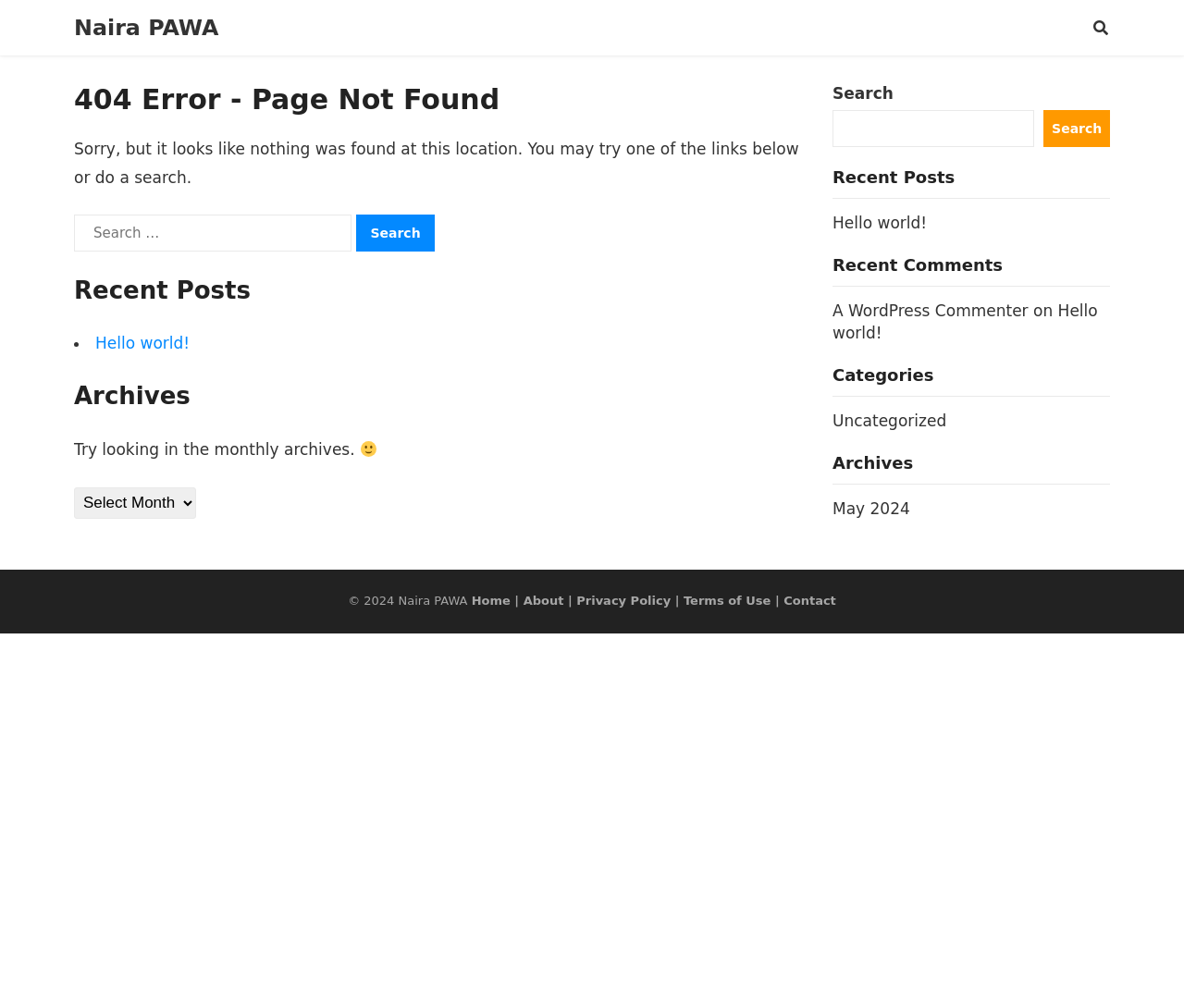What is the error message on this page?
Look at the image and provide a short answer using one word or a phrase.

404 Error - Page Not Found